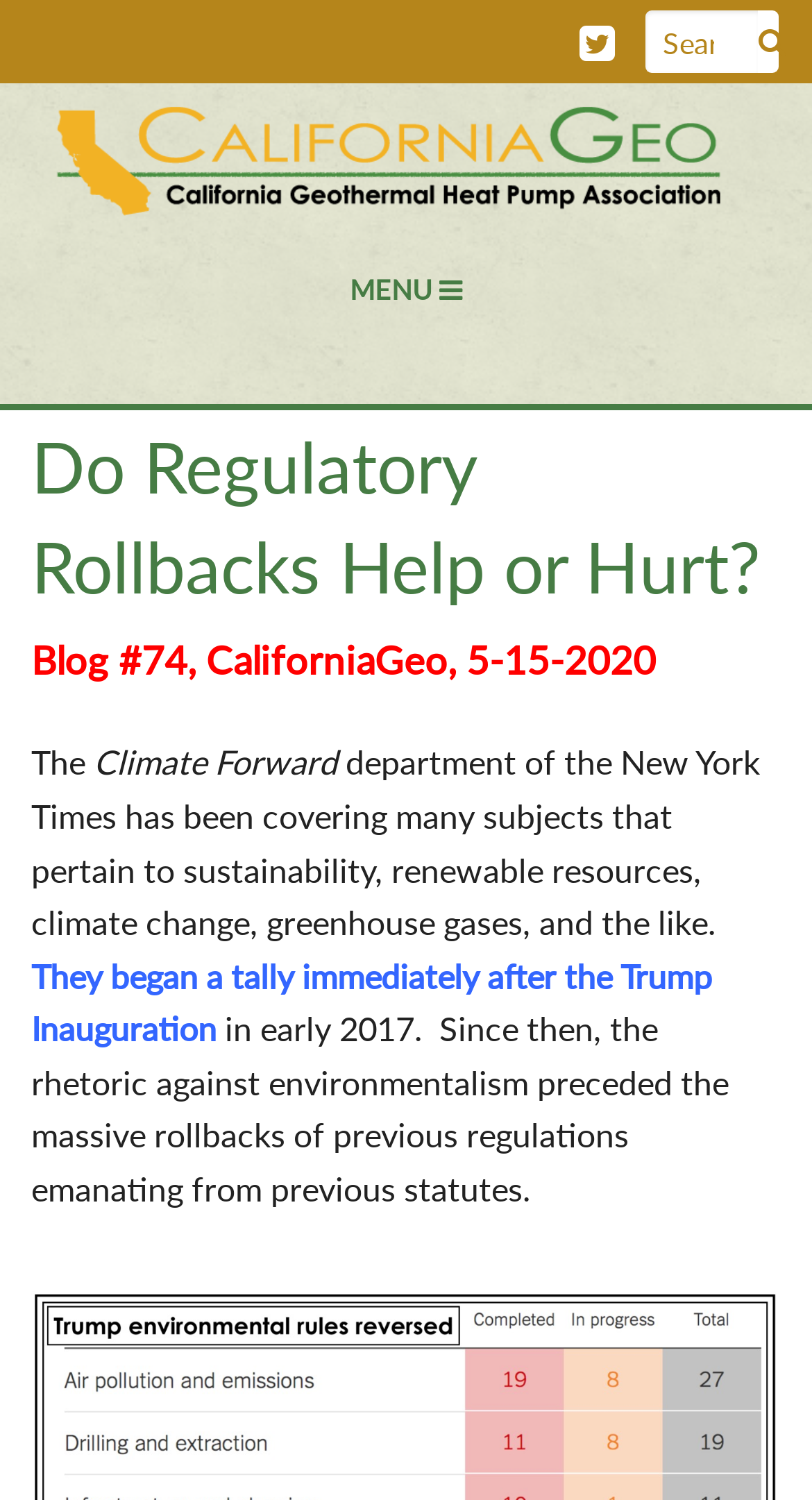Determine the bounding box coordinates for the element that should be clicked to follow this instruction: "search the website". The coordinates should be given as four float numbers between 0 and 1, in the format [left, top, right, bottom].

[0.795, 0.007, 0.937, 0.049]